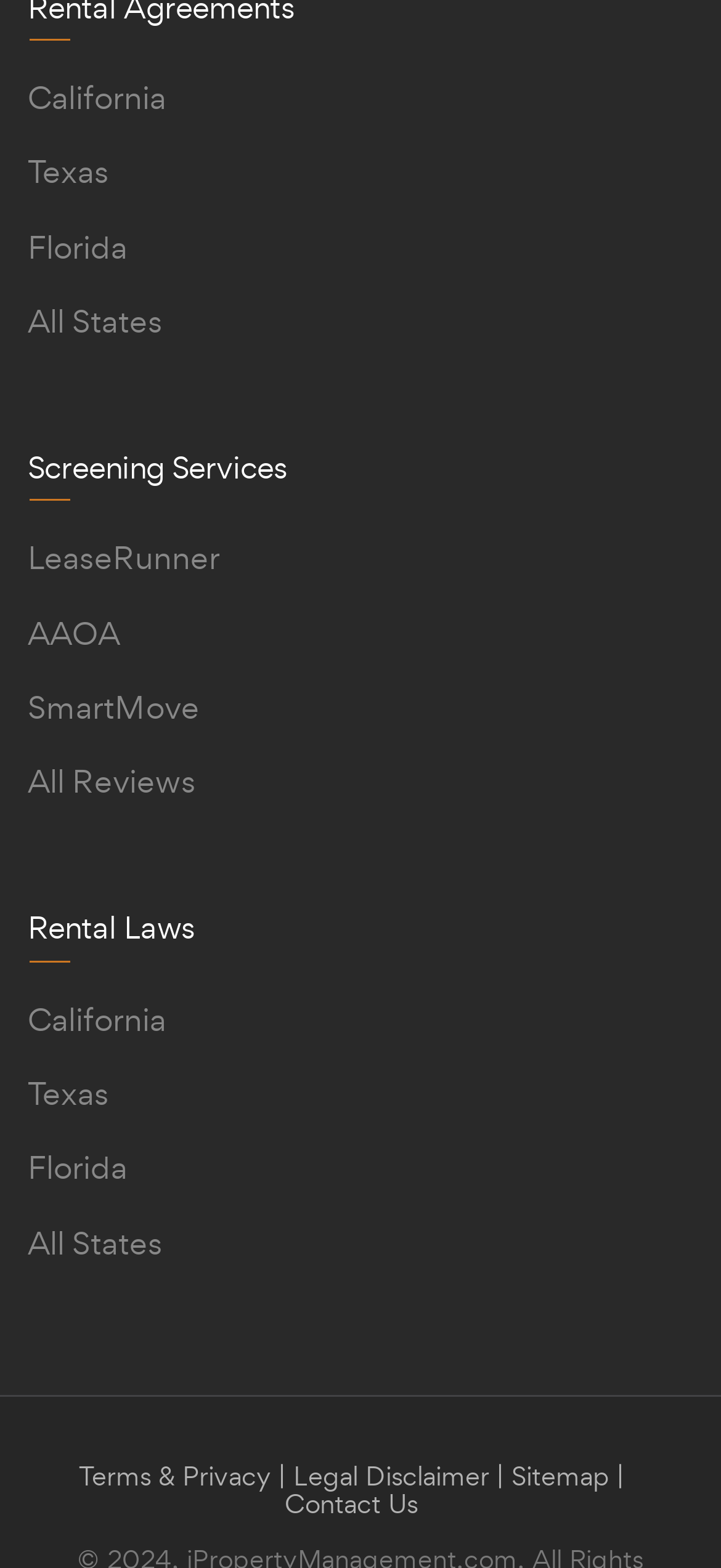Please provide a brief answer to the question using only one word or phrase: 
What are the main categories on this webpage?

Screening Services, Rental Laws